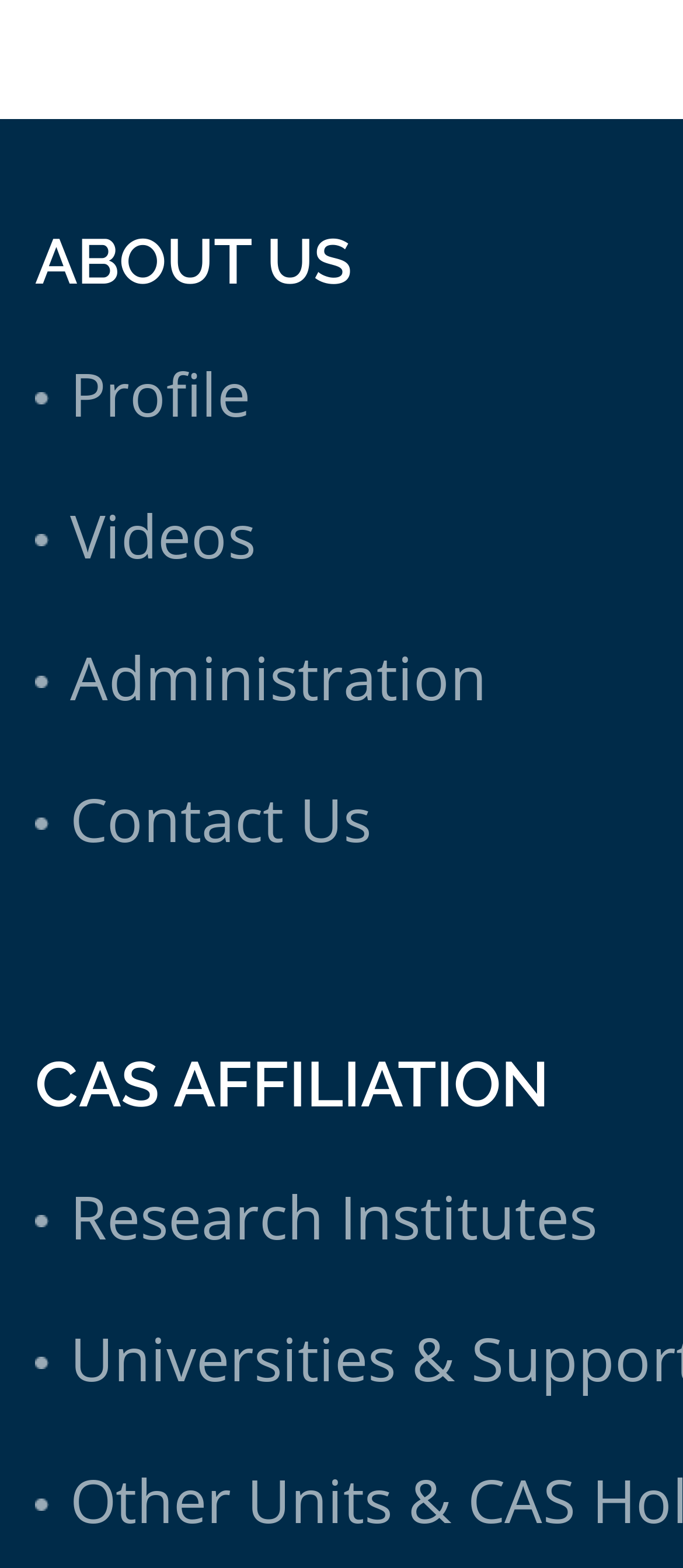Given the element description, predict the bounding box coordinates in the format (top-left x, top-left y, bottom-right x, bottom-right y). Make sure all values are between 0 and 1. Here is the element description: Research Institutes

[0.103, 0.75, 0.874, 0.801]